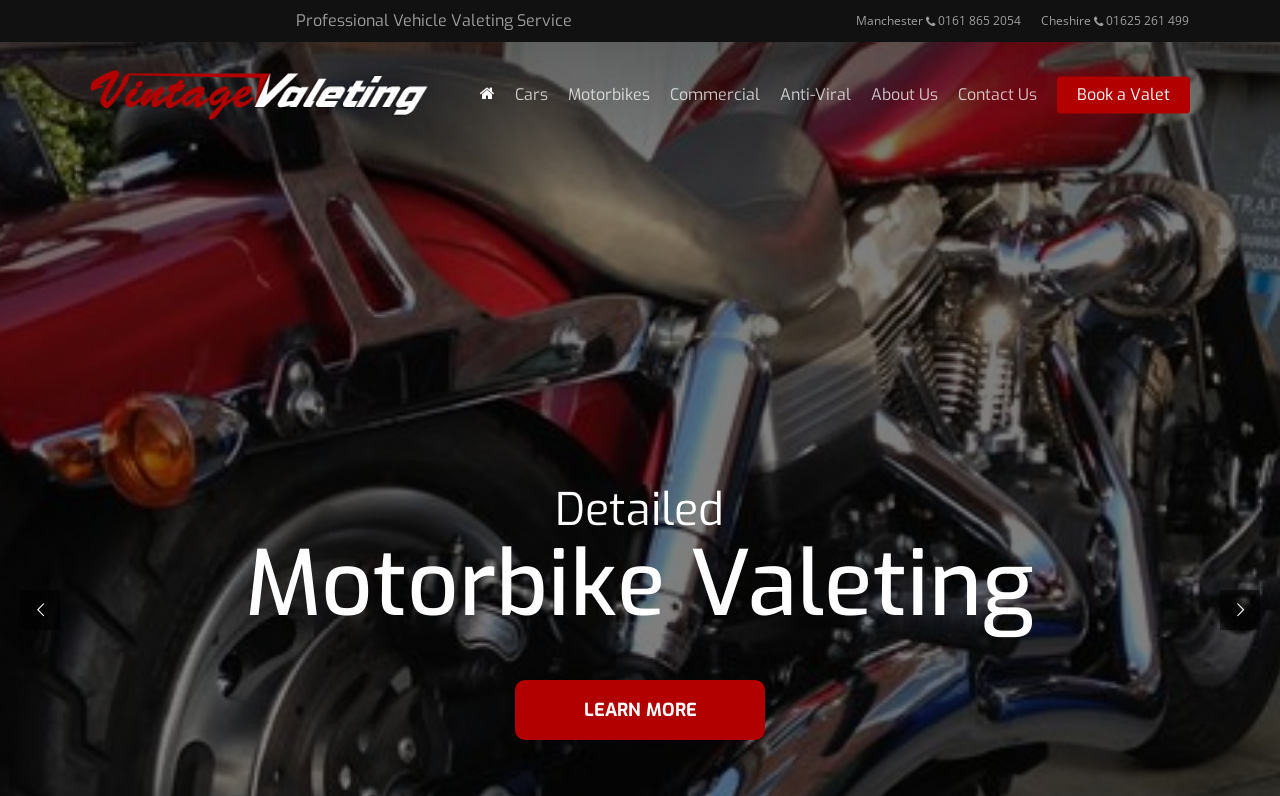Find the bounding box coordinates of the clickable element required to execute the following instruction: "Click on the 'About Us' link". Provide the coordinates as four float numbers between 0 and 1, i.e., [left, top, right, bottom].

[0.673, 0.109, 0.741, 0.129]